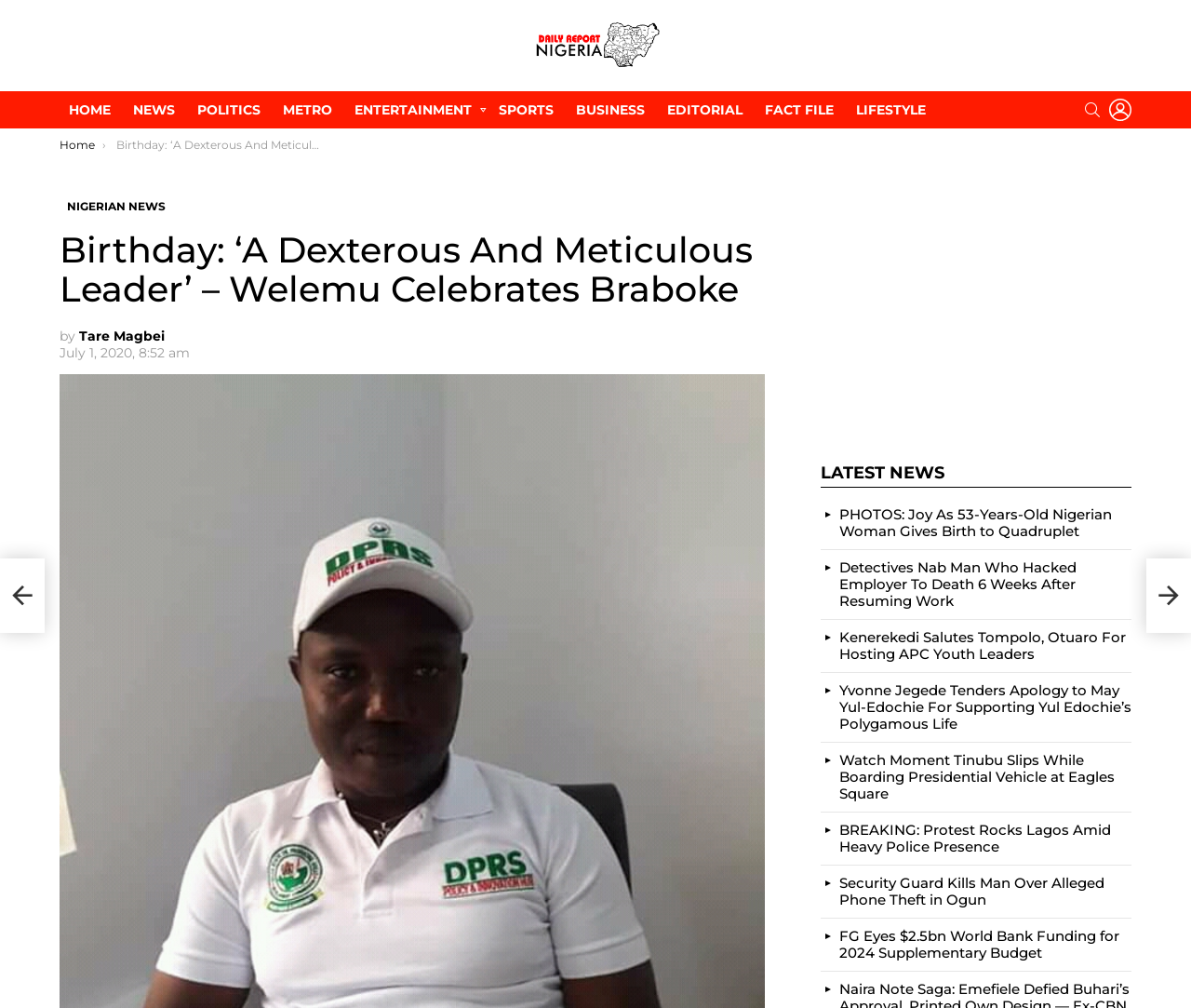Please determine the bounding box coordinates of the area that needs to be clicked to complete this task: 'Read the article 'Birthday: ‘A Dexterous And Meticulous Leader’ – Welemu Celebrates Braboke''. The coordinates must be four float numbers between 0 and 1, formatted as [left, top, right, bottom].

[0.05, 0.229, 0.642, 0.307]